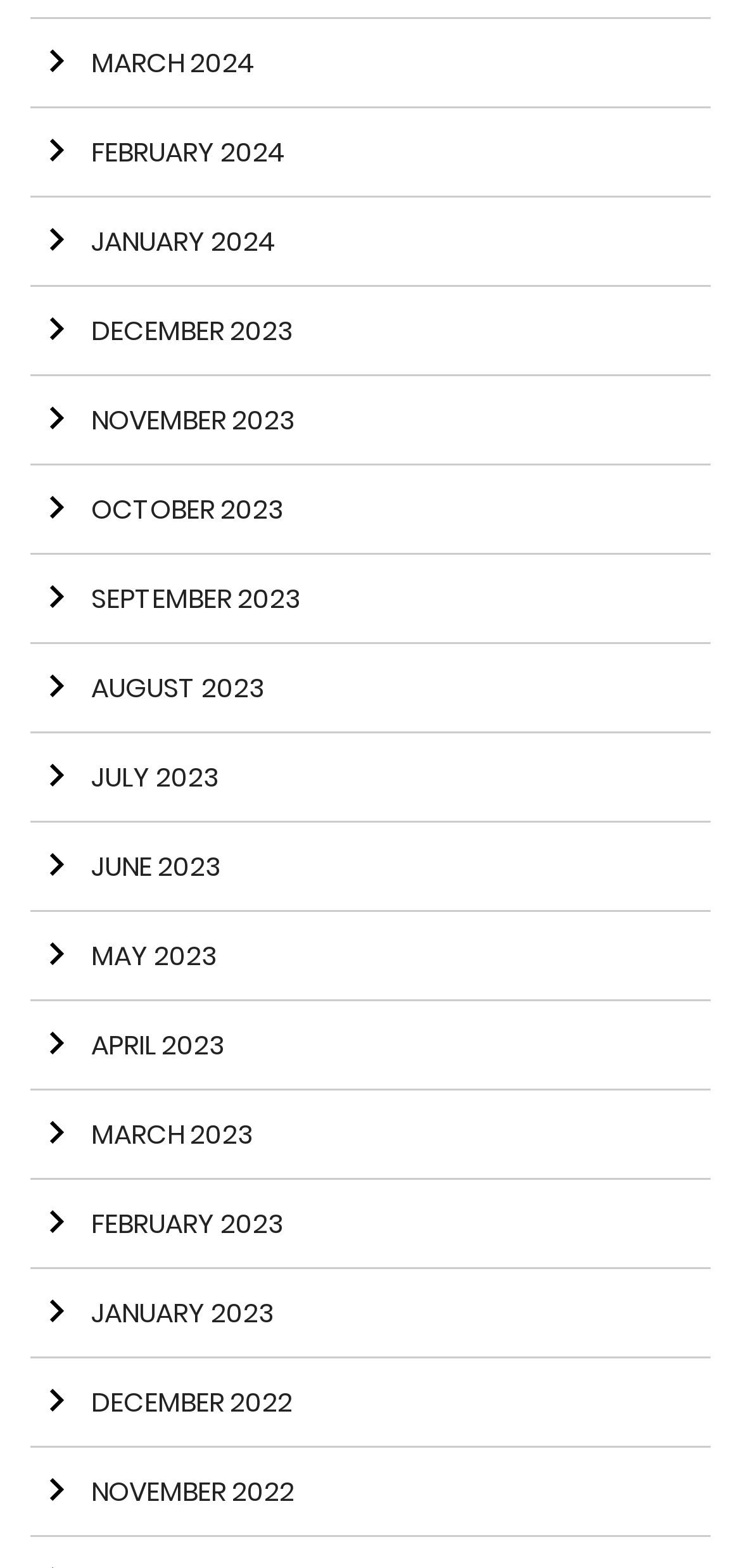How many months are listed on the webpage?
Using the image, provide a detailed and thorough answer to the question.

I counted the number of link elements with the text 'Arrow right' followed by a month and year, and found that there are 12 such elements, indicating that 12 months are listed on the webpage.